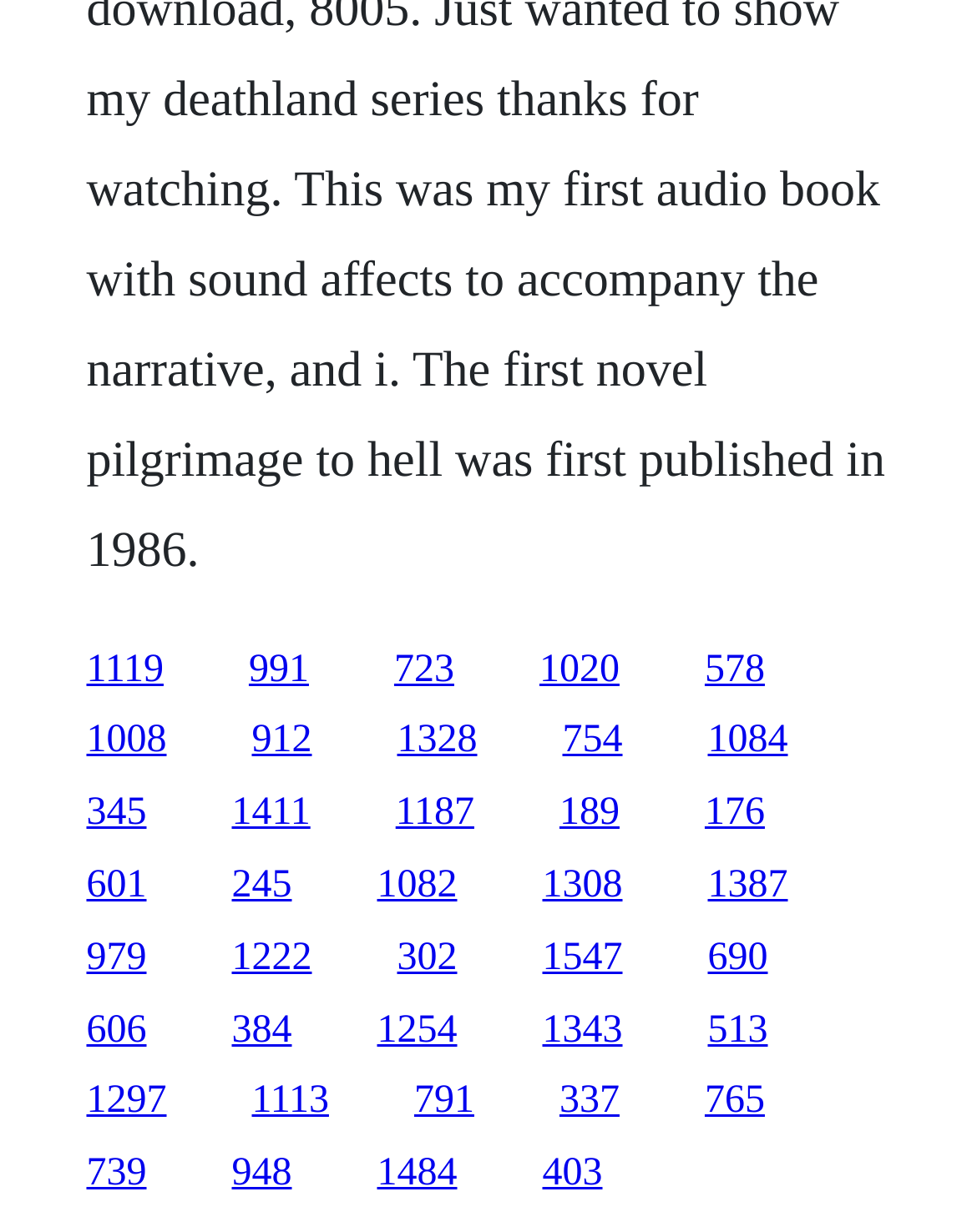Locate the UI element that matches the description 1084 in the webpage screenshot. Return the bounding box coordinates in the format (top-left x, top-left y, bottom-right x, bottom-right y), with values ranging from 0 to 1.

[0.724, 0.584, 0.806, 0.619]